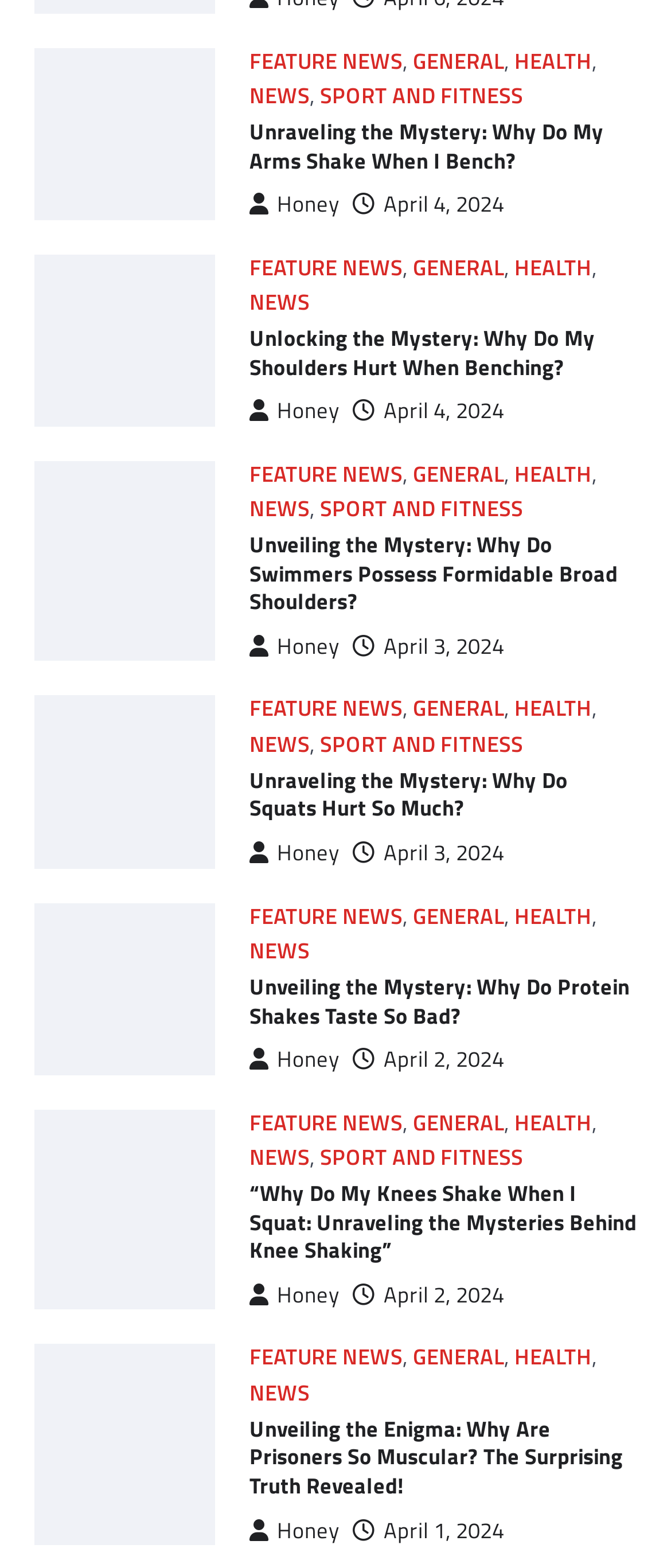Determine the bounding box coordinates for the area that should be clicked to carry out the following instruction: "browse ANNIVERSARY category".

None